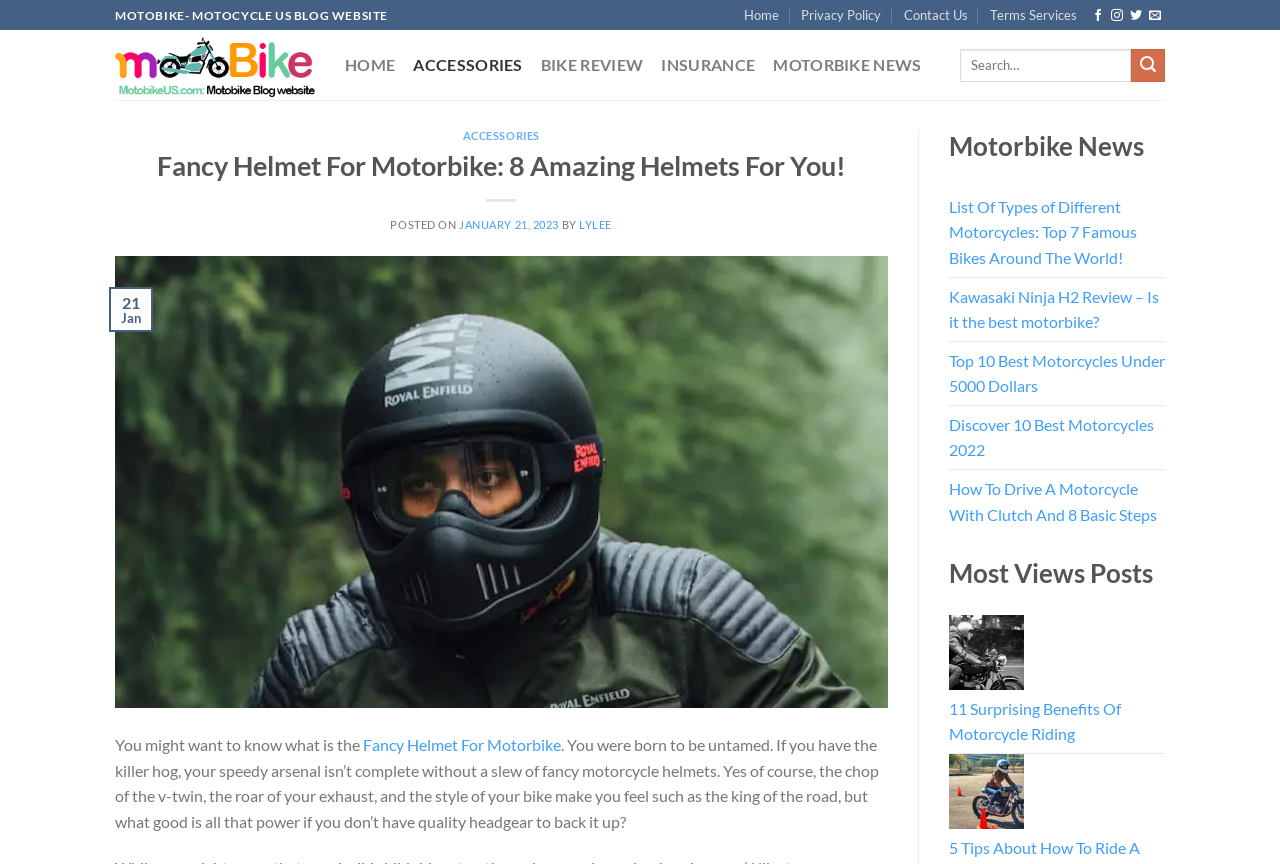Using the element description provided, determine the bounding box coordinates in the format (top-left x, top-left y, bottom-right x, bottom-right y). Ensure that all values are floating point numbers between 0 and 1. Element description: Discover 10 Best Motorcycles 2022

[0.741, 0.47, 0.91, 0.543]